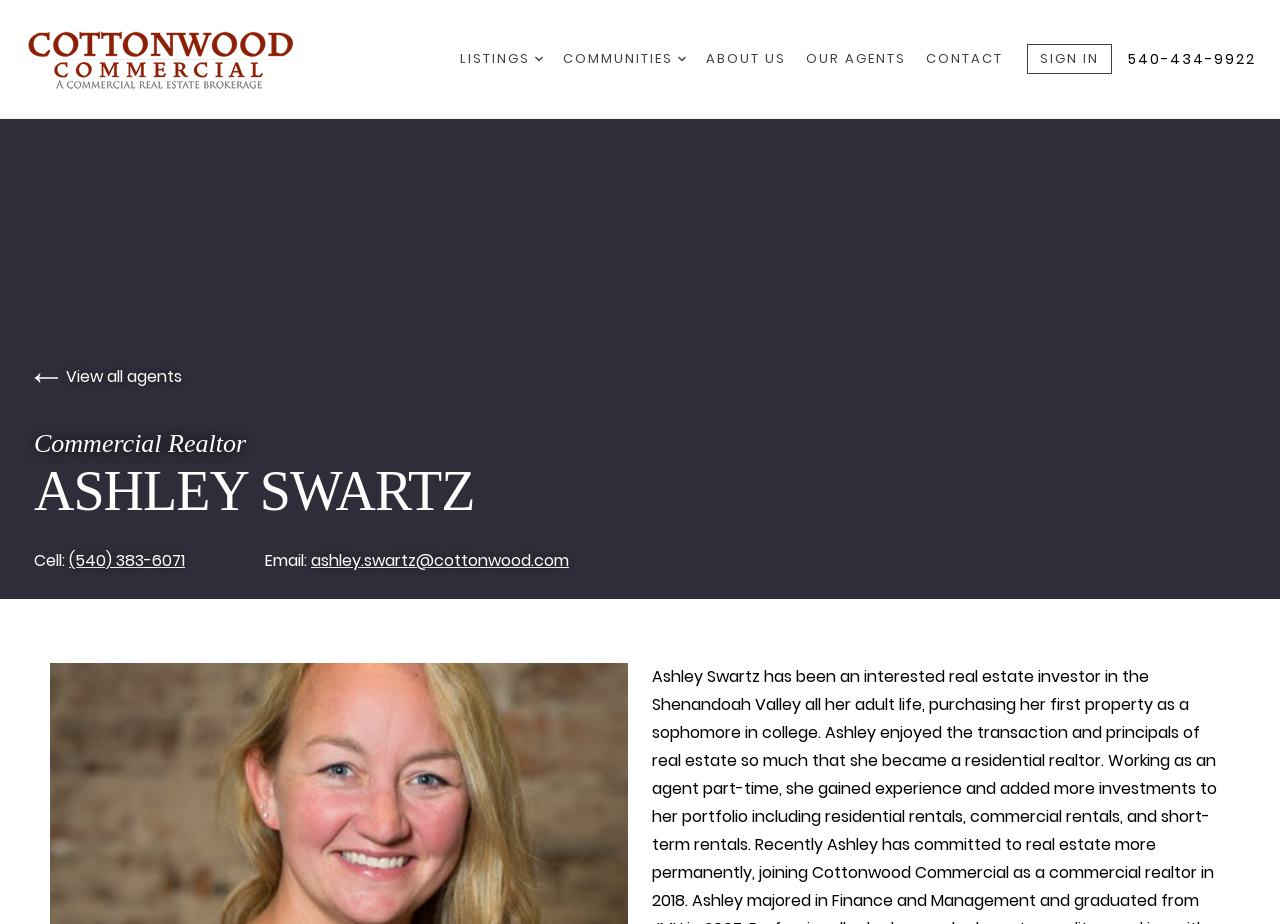Identify the bounding box for the described UI element. Provide the coordinates in (top-left x, top-left y, bottom-right x, bottom-right y) format with values ranging from 0 to 1: Sign In

[0.802, 0.047, 0.869, 0.081]